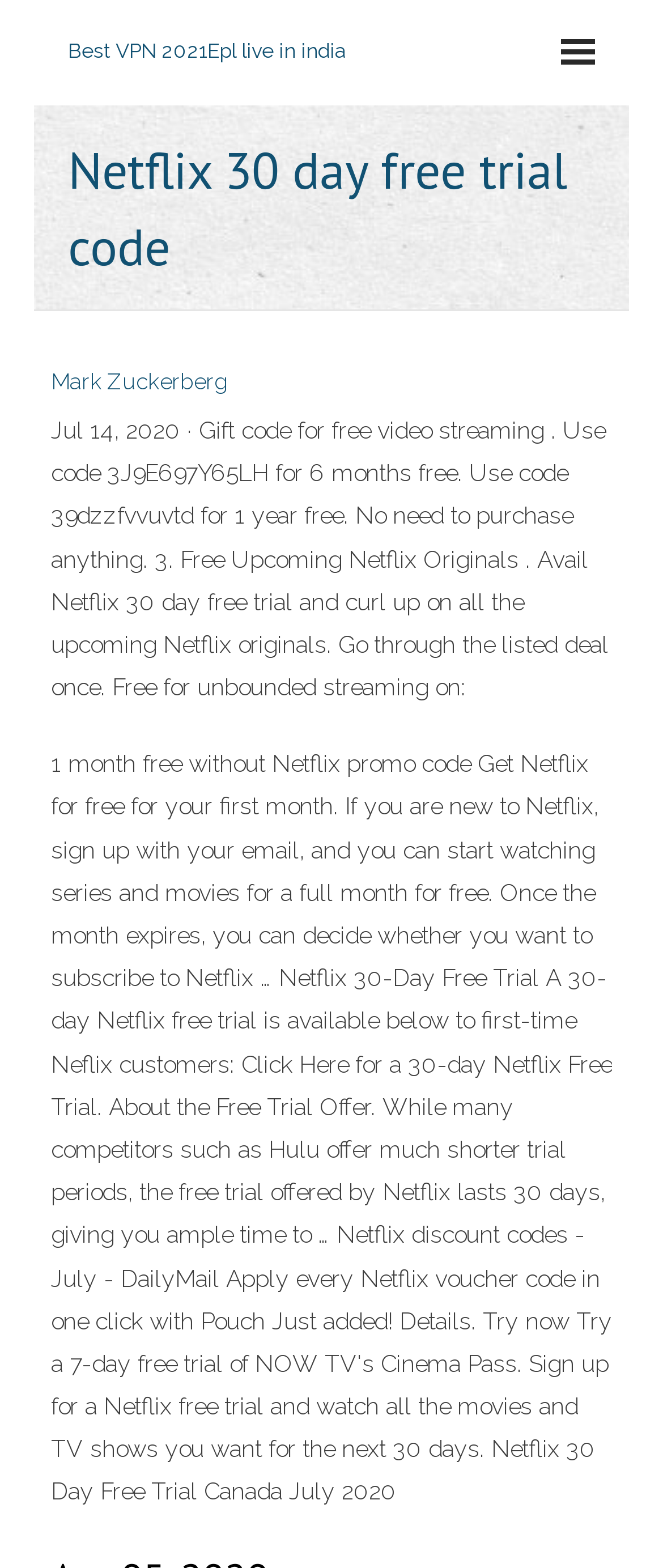Present a detailed account of what is displayed on the webpage.

The webpage is about Netflix, specifically focusing on a 30-day free trial code. At the top, there is a layout table that spans almost the entire width of the page. Within this table, there is a link to "Best VPN 2021" on the left side, which is divided into two parts: "Best VPN 2021" and "VPN 2021". 

Below the layout table, there is a prominent heading that reads "Netflix 30 day free trial code". On the left side, there is a link to "Mark Zuckerberg", and adjacent to it, there is a block of text that provides information about gift codes for free video streaming on Netflix. The text explains how to use the codes to get 6 months or 1 year of free streaming without making a purchase. It also mentions that users can take advantage of the 30-day free trial to access upcoming Netflix originals.